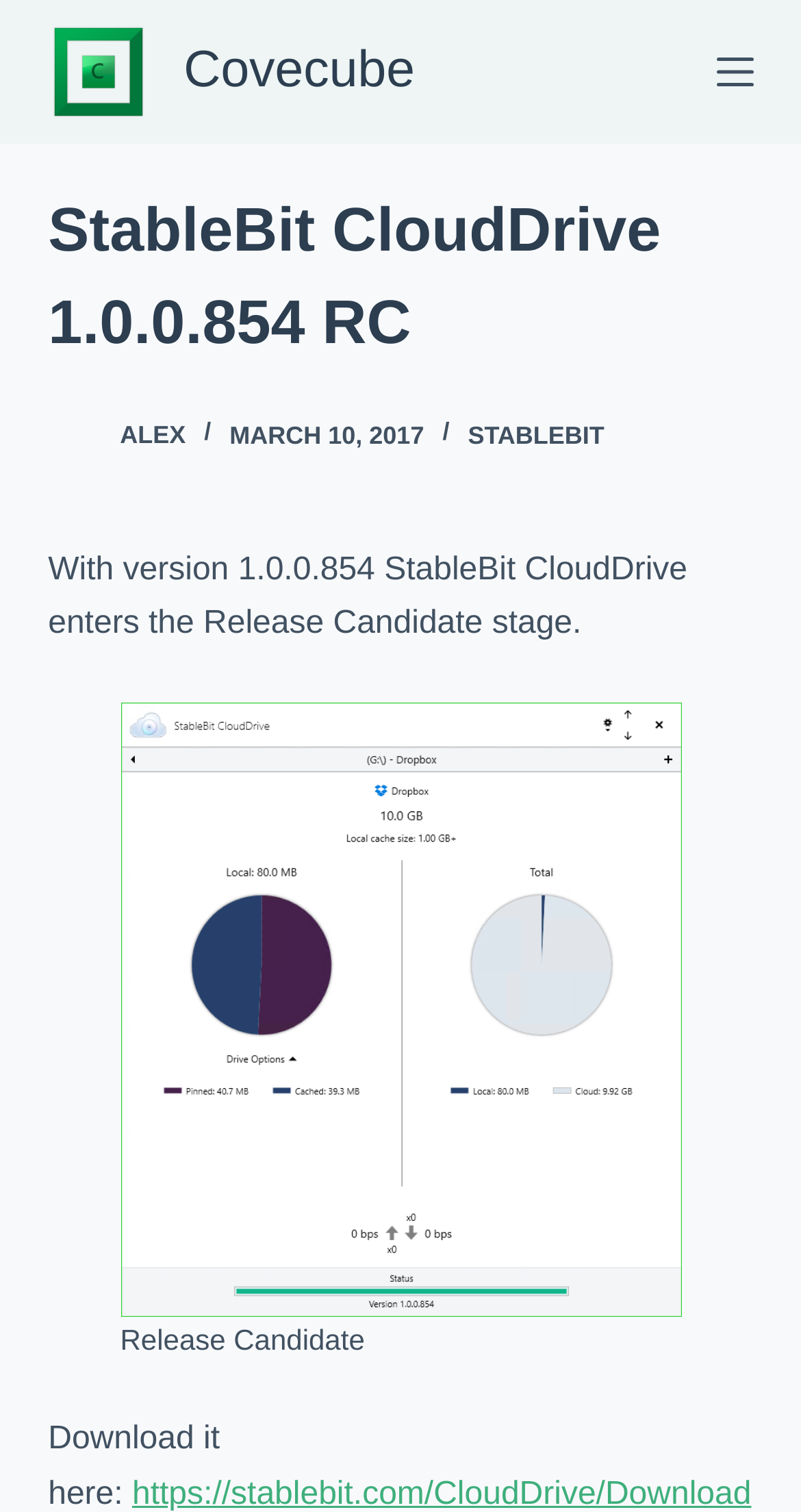Please answer the following question using a single word or phrase: 
What is the current stage of StableBit CloudDrive?

Release Candidate